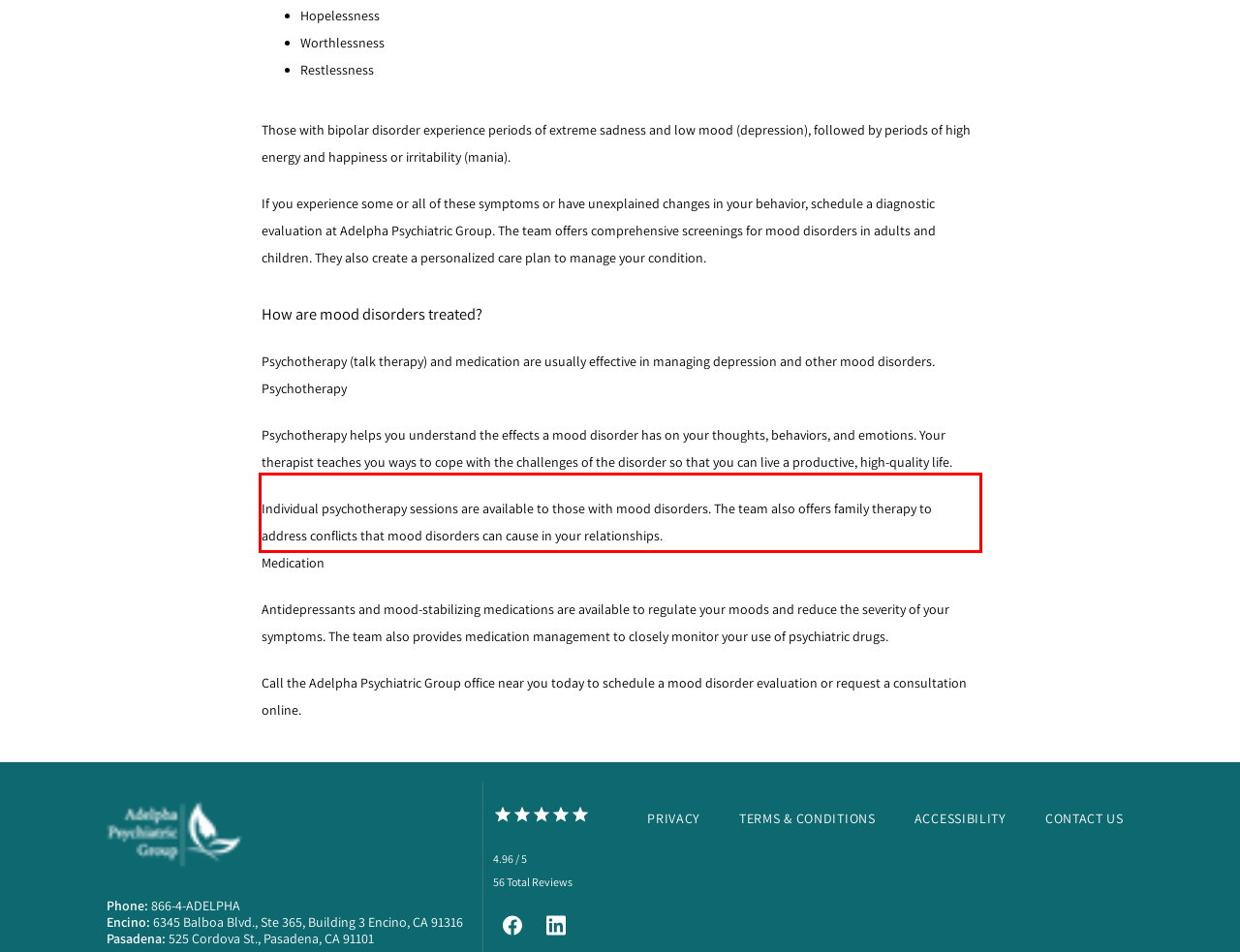Given a screenshot of a webpage with a red bounding box, please identify and retrieve the text inside the red rectangle.

Individual psychotherapy sessions are available to those with mood disorders. The team also offers family therapy to address conflicts that mood disorders can cause in your relationships.